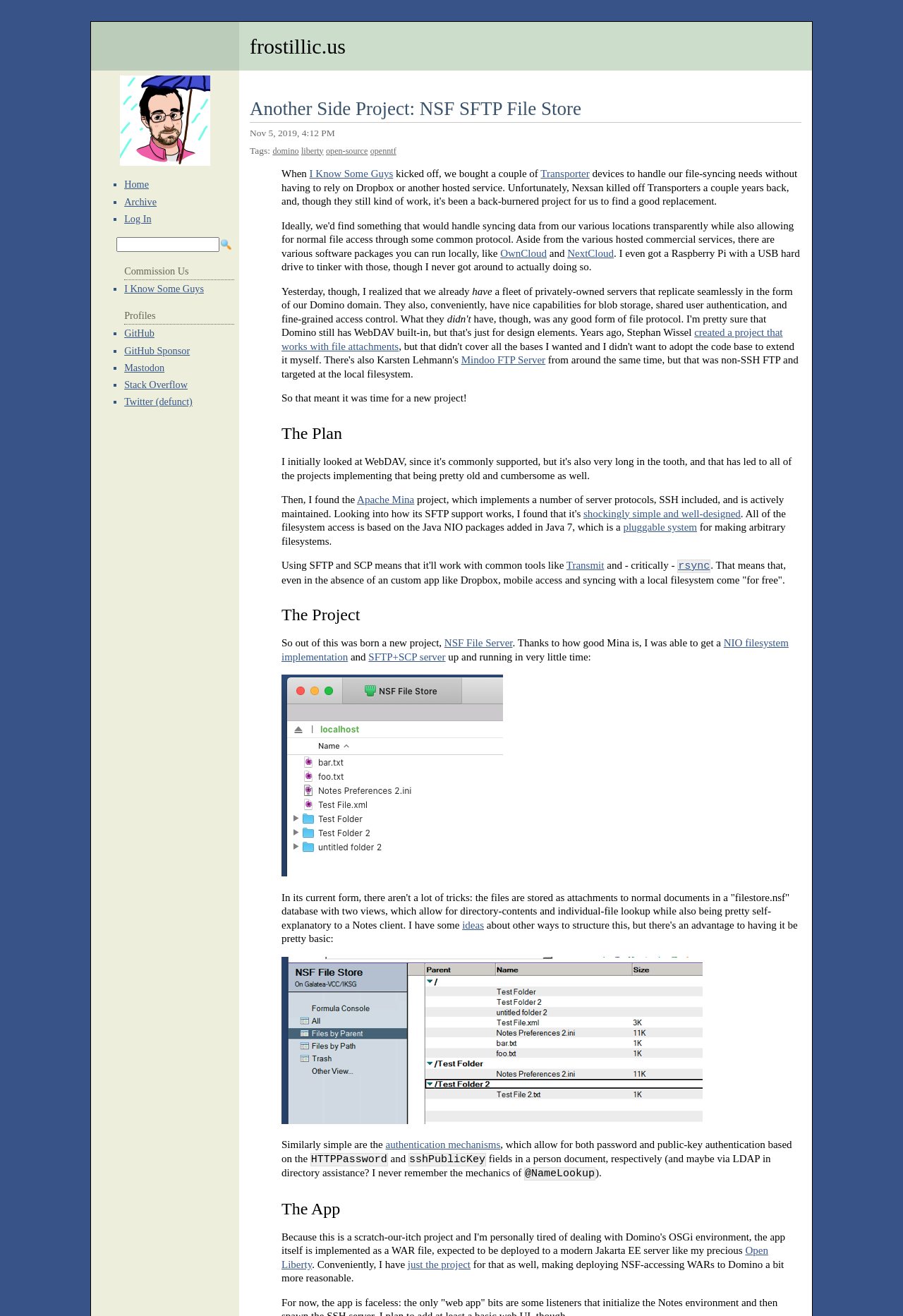What is the authentication mechanism used by the SFTP server?
Based on the image, answer the question with as much detail as possible.

The authentication mechanism used by the SFTP server is based on the HTTPPassword and sshPublicKey fields in a person document, respectively, allowing for both password and public-key authentication.